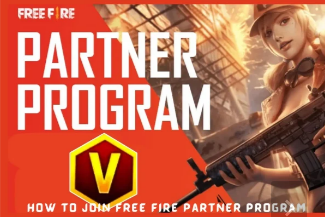What shape contains the stylized 'V'?
Refer to the image and answer the question using a single word or phrase.

a yellow hexagon